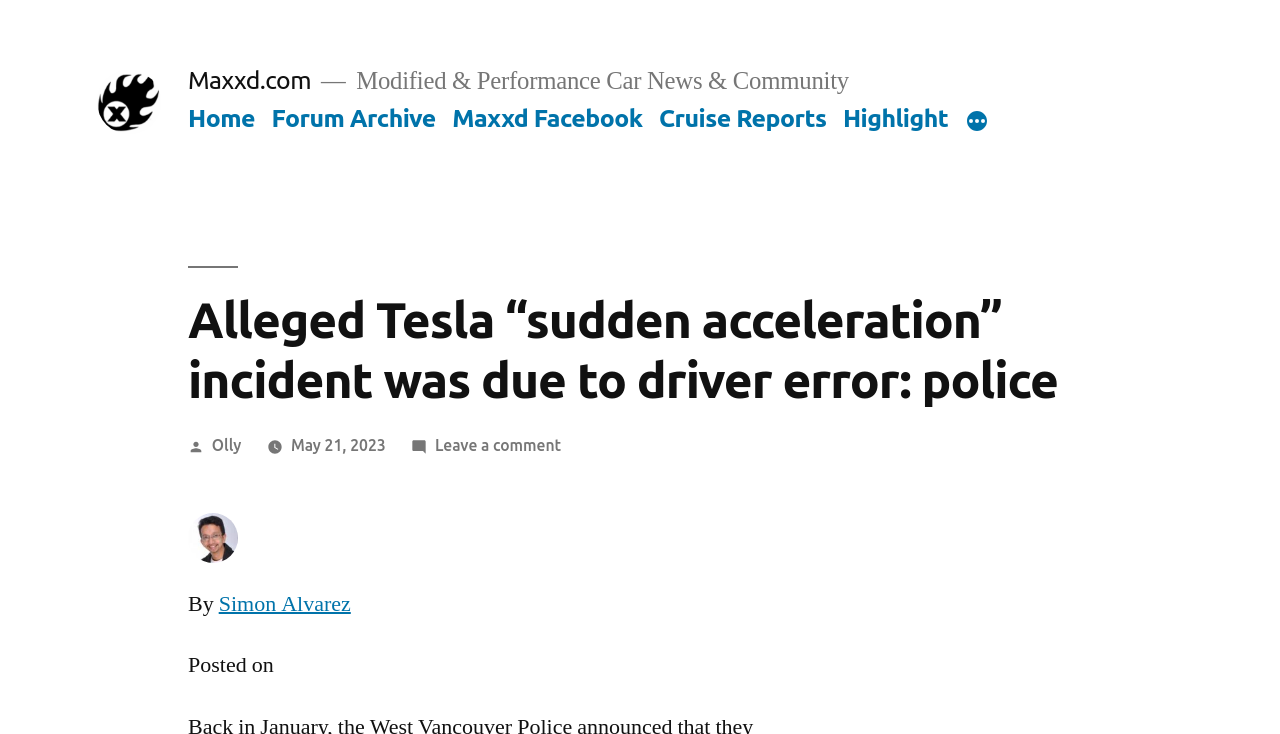Who posted the article?
Based on the image, give a one-word or short phrase answer.

Olly